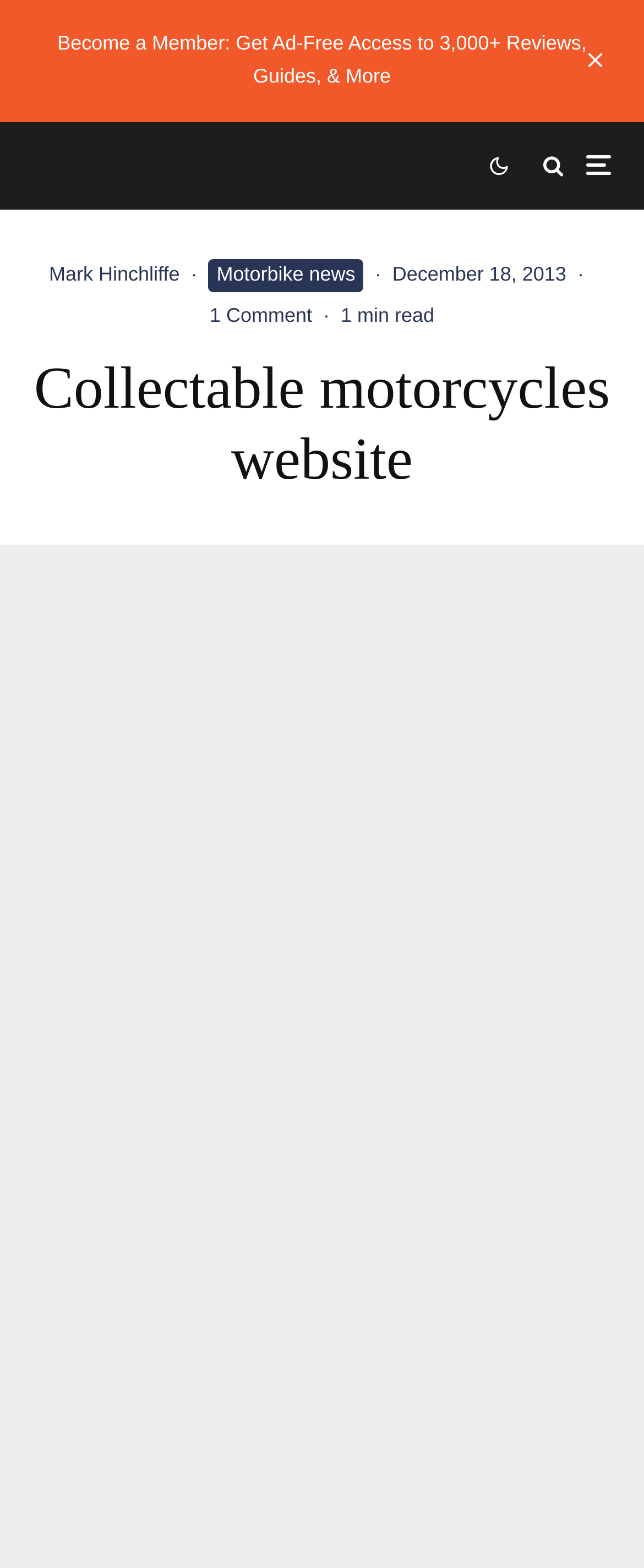How many comments are there on this article?
Answer the question based on the image using a single word or a brief phrase.

1